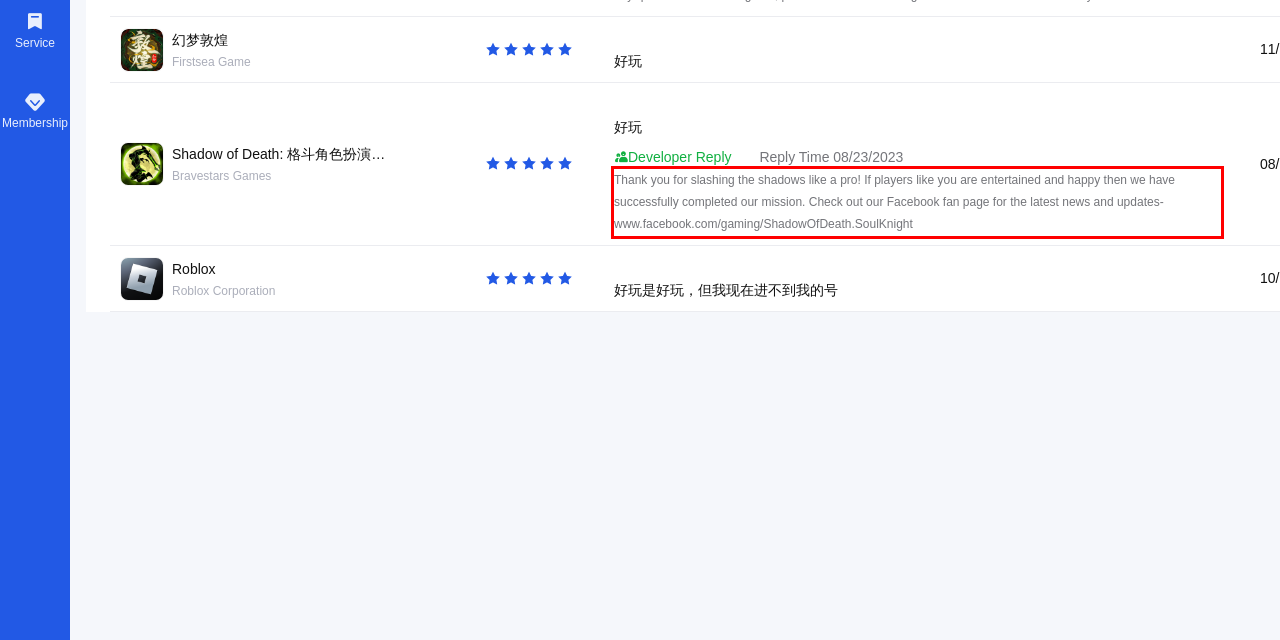Observe the screenshot of the webpage, locate the red bounding box, and extract the text content within it.

Thank you for slashing the shadows like a pro! If players like you are entertained and happy then we have successfully completed our mission. Check out our Facebook fan page for the latest news and updates- www.facebook.com/gaming/ShadowOfDeath.SoulKnight